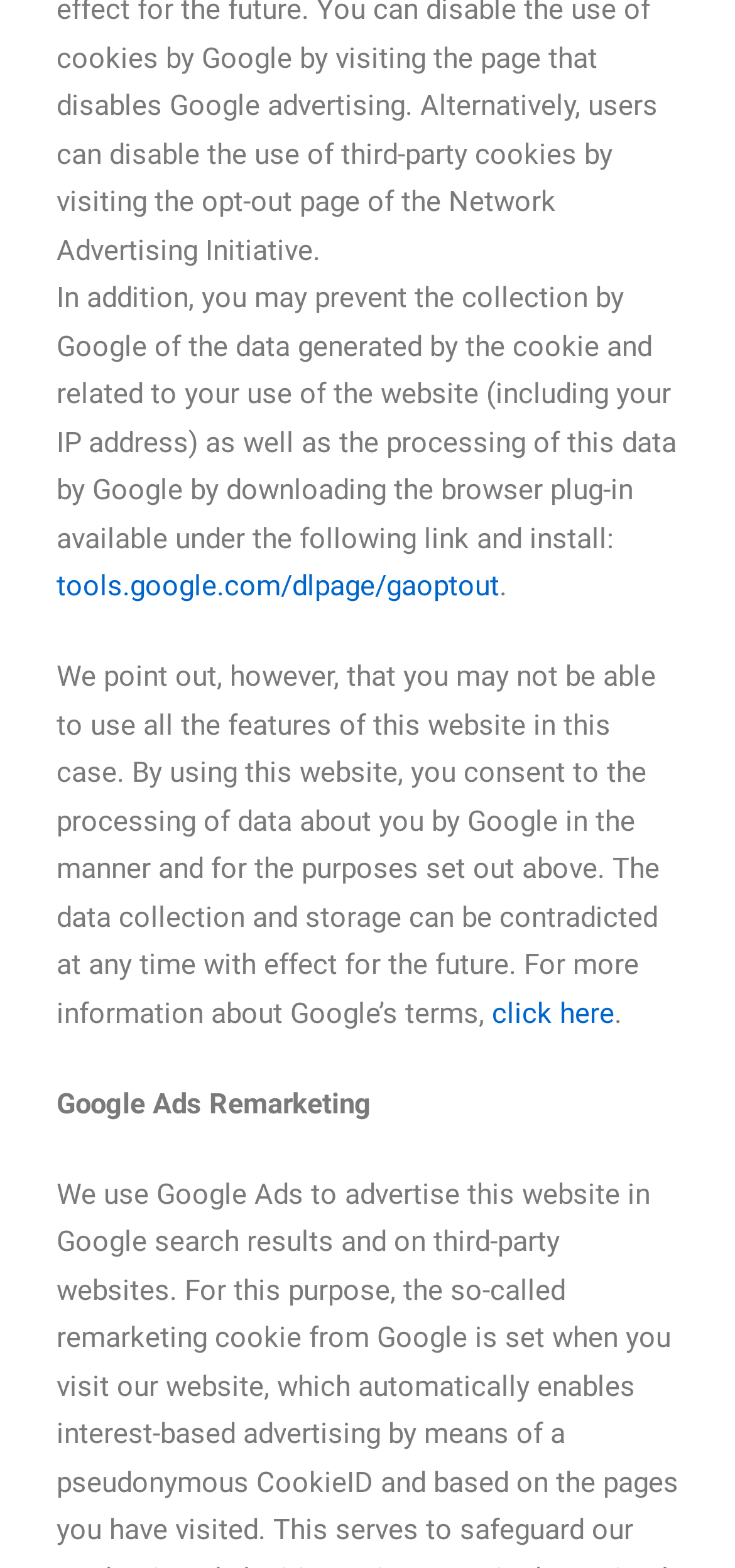Predict the bounding box of the UI element based on this description: "click here".

[0.669, 0.635, 0.836, 0.657]